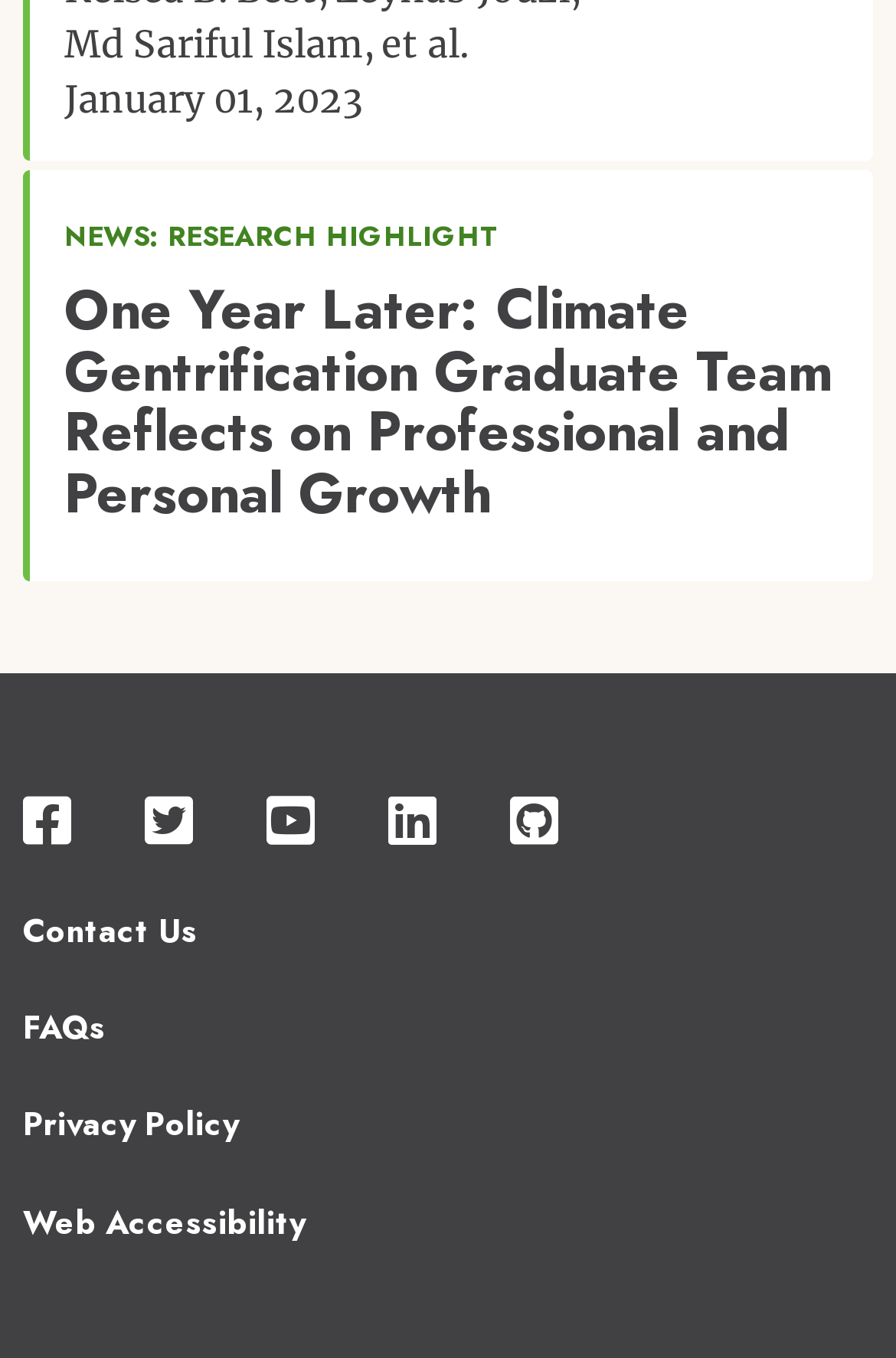How many links are there in the footer?
Please answer using one word or phrase, based on the screenshot.

4